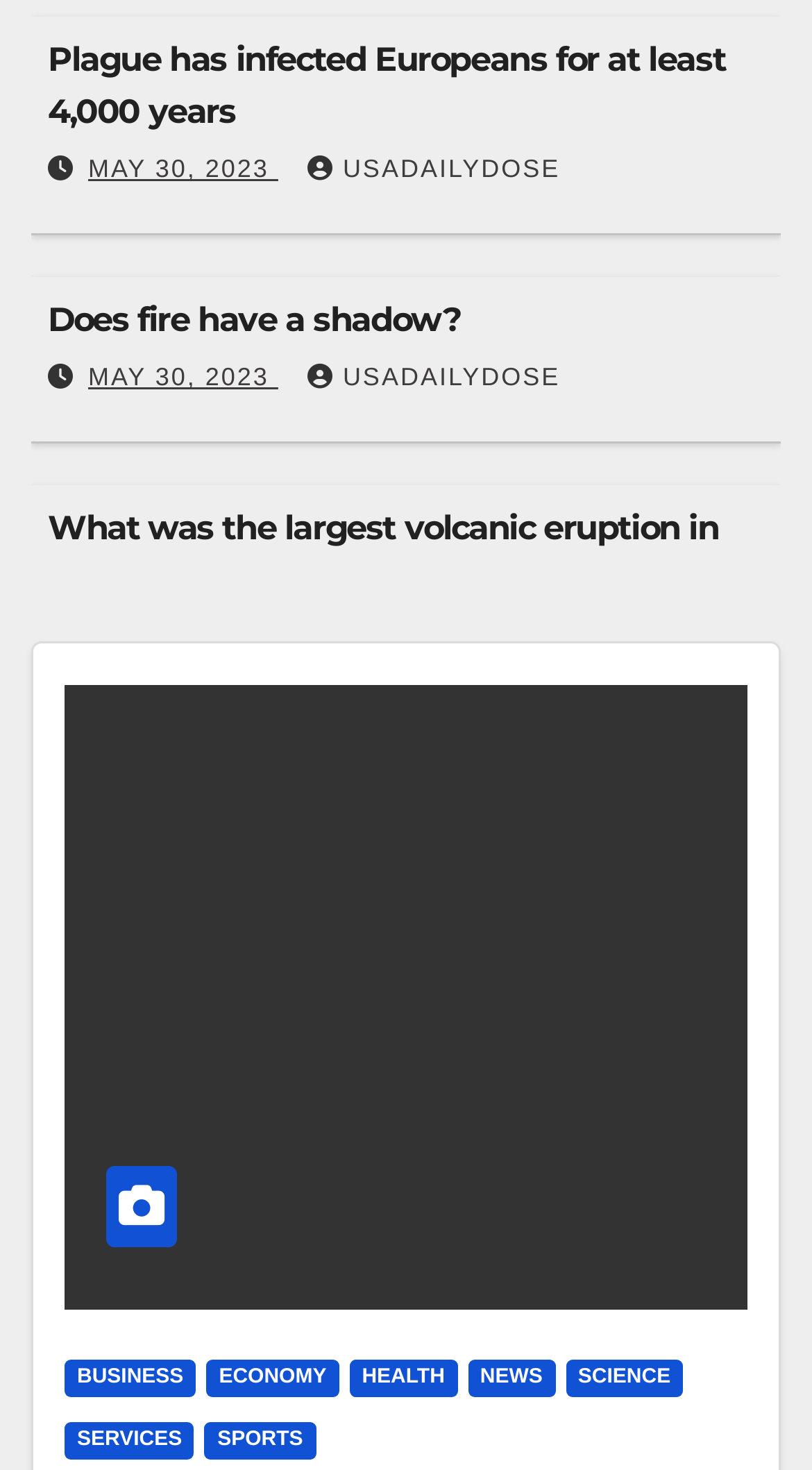Give a concise answer of one word or phrase to the question: 
What is the date of the article 'Stars invisible to the eye may host watery exoplanets'?

MAY 30, 2023